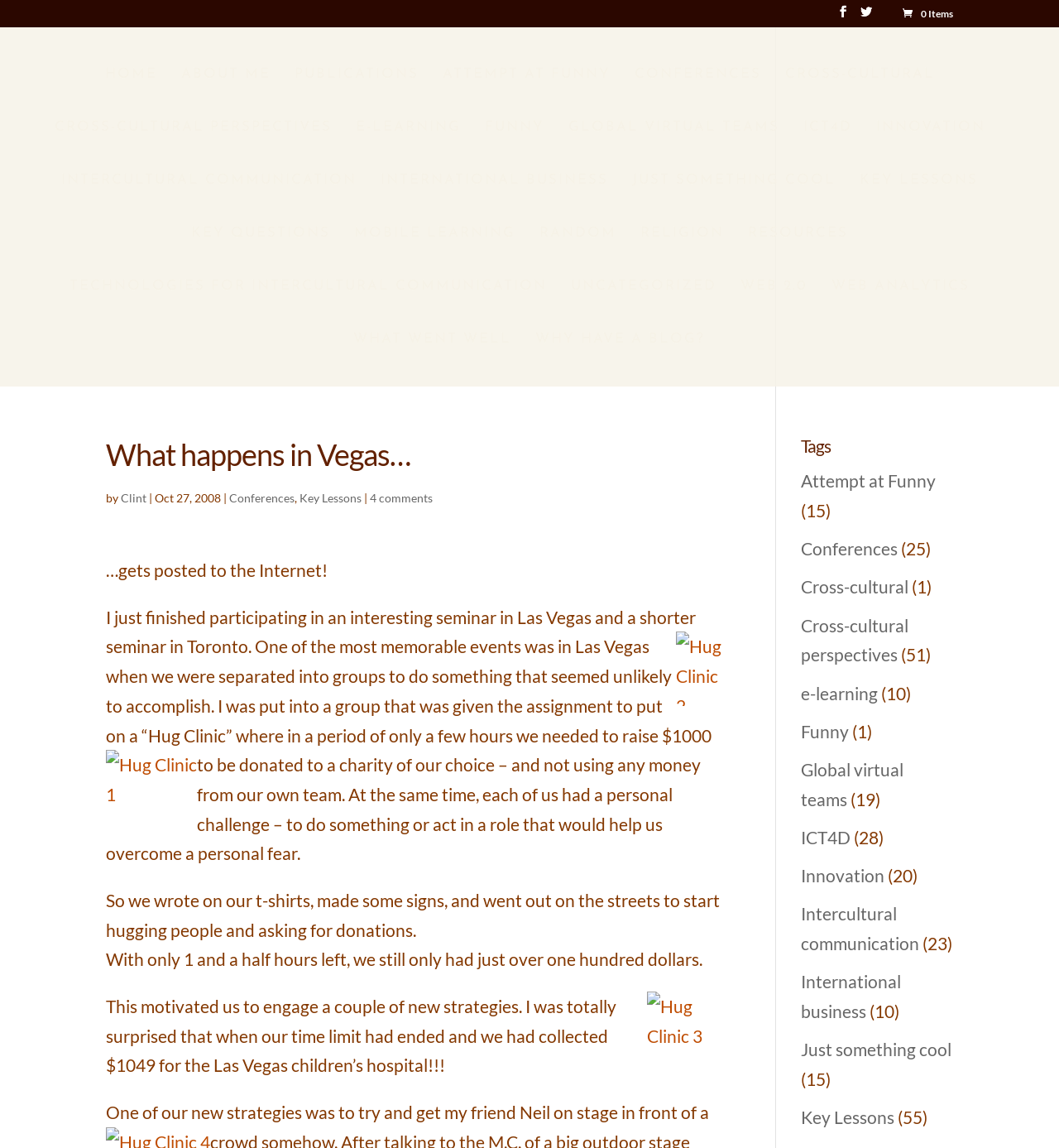Identify the bounding box coordinates of the section that should be clicked to achieve the task described: "Follow this article".

None